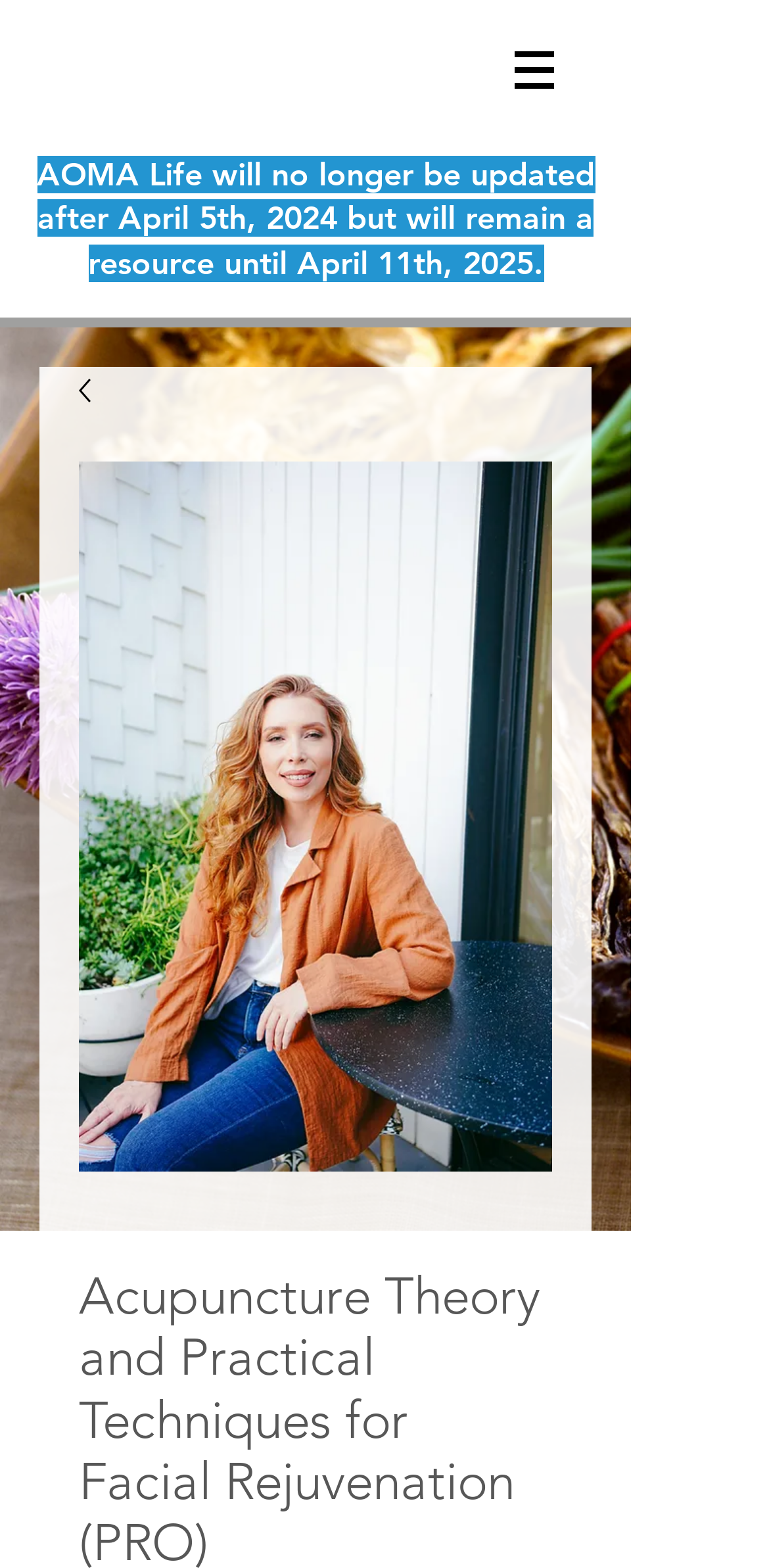What is the announcement on the webpage?
Please provide a full and detailed response to the question.

I found a StaticText element with the text 'AOMA Life will no longer be updated after April 5th, 2024 but will remain a resource until April 11th, 2025.' This suggests that the webpage has an announcement about the future of AOMA Life.